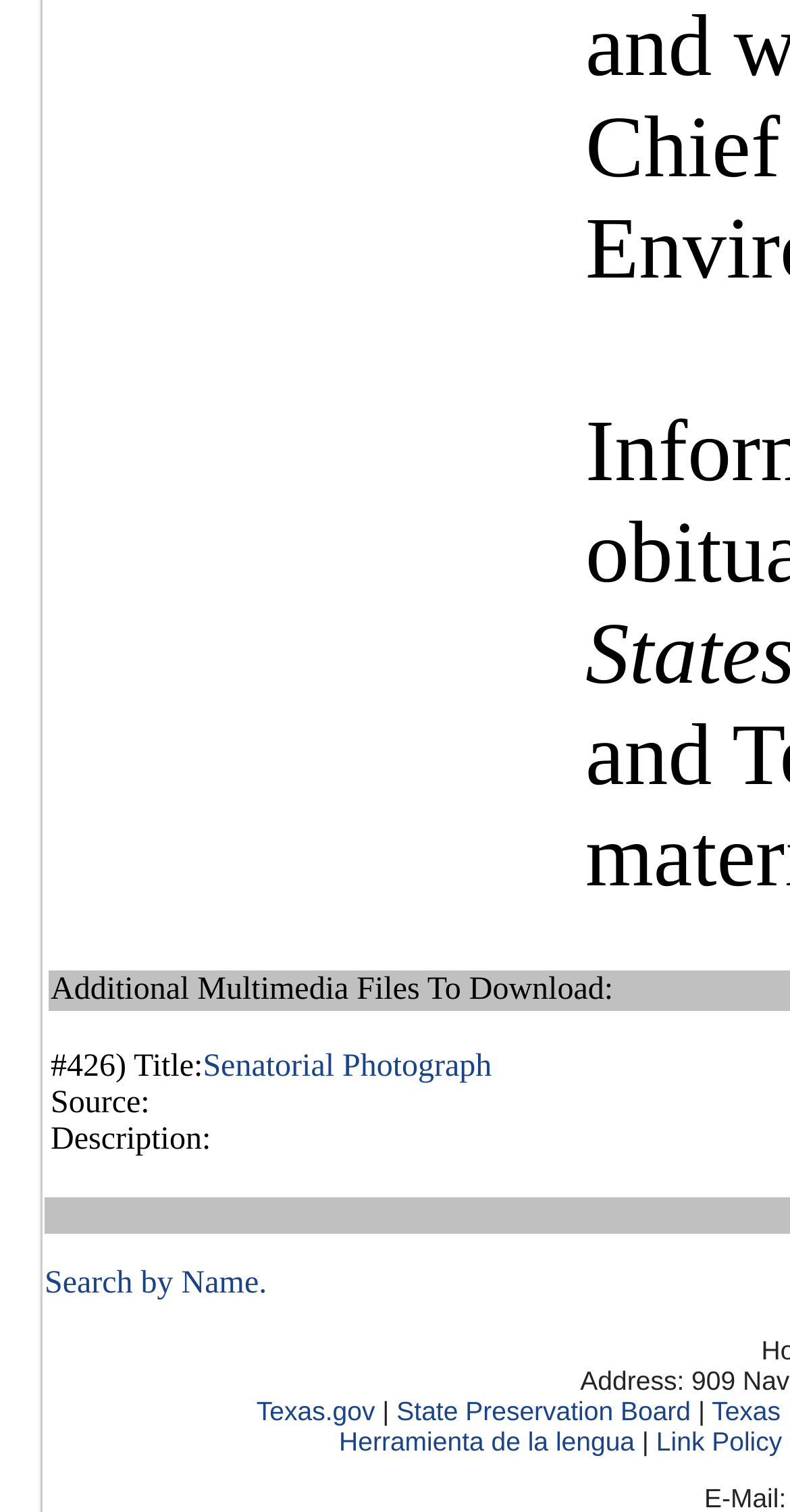What is the purpose of the link 'Search by Name'?
Examine the screenshot and reply with a single word or phrase.

To search by name